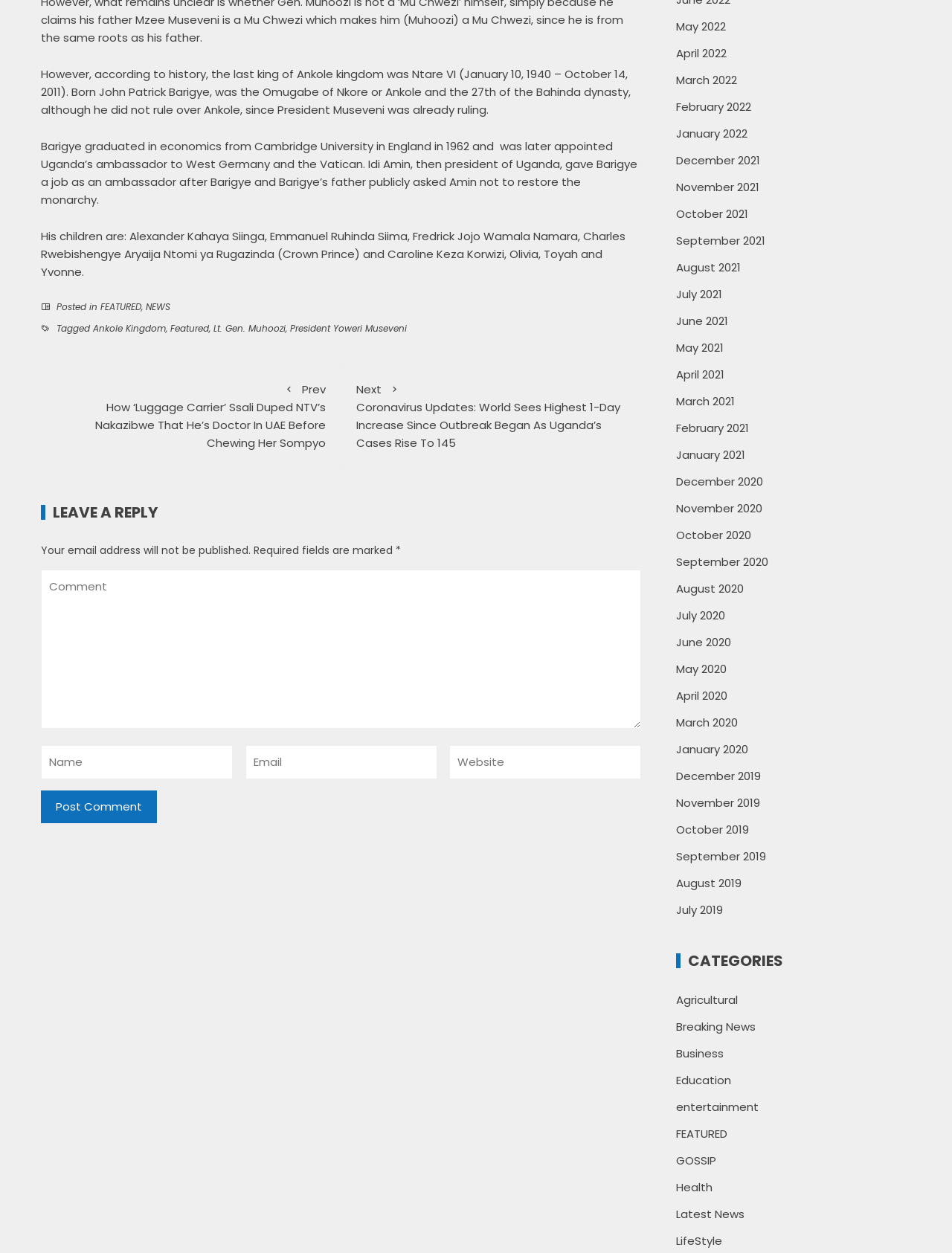How many children does Ntare VI have?
Please answer the question as detailed as possible.

The text states 'His children are: Alexander Kahaya Siinga, Emmanuel Ruhinda Siima, Fredrick Jojo Wamala Namara, Charles Rwebishengye Aryaija Ntomi ya Rugazinda (Crown Prince) and Caroline Keza Korwizi, Olivia, Toyah and Yvonne.' which lists 8 children of Ntare VI.